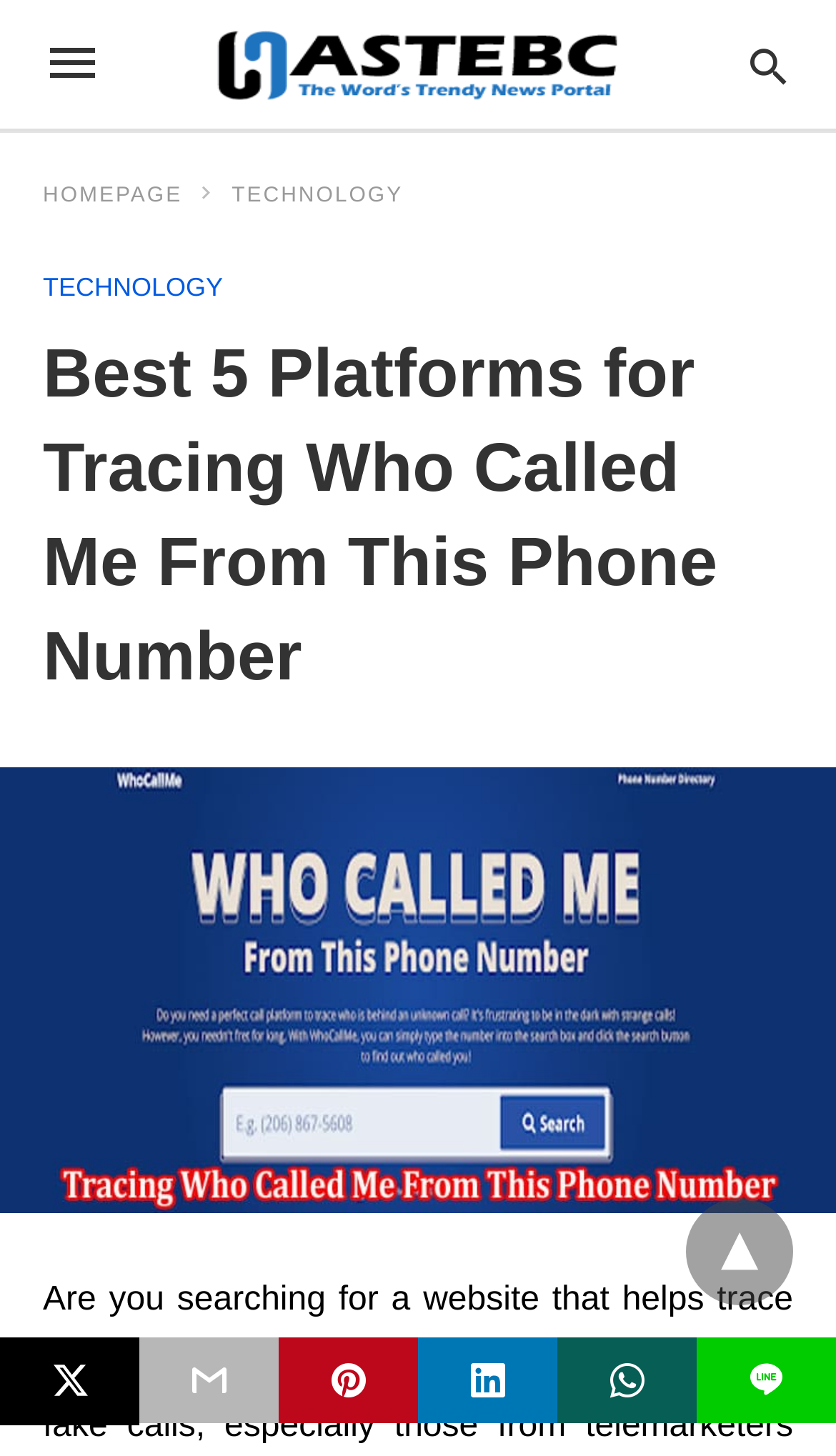Please specify the bounding box coordinates of the region to click in order to perform the following instruction: "Visit the homepage".

[0.051, 0.127, 0.264, 0.143]